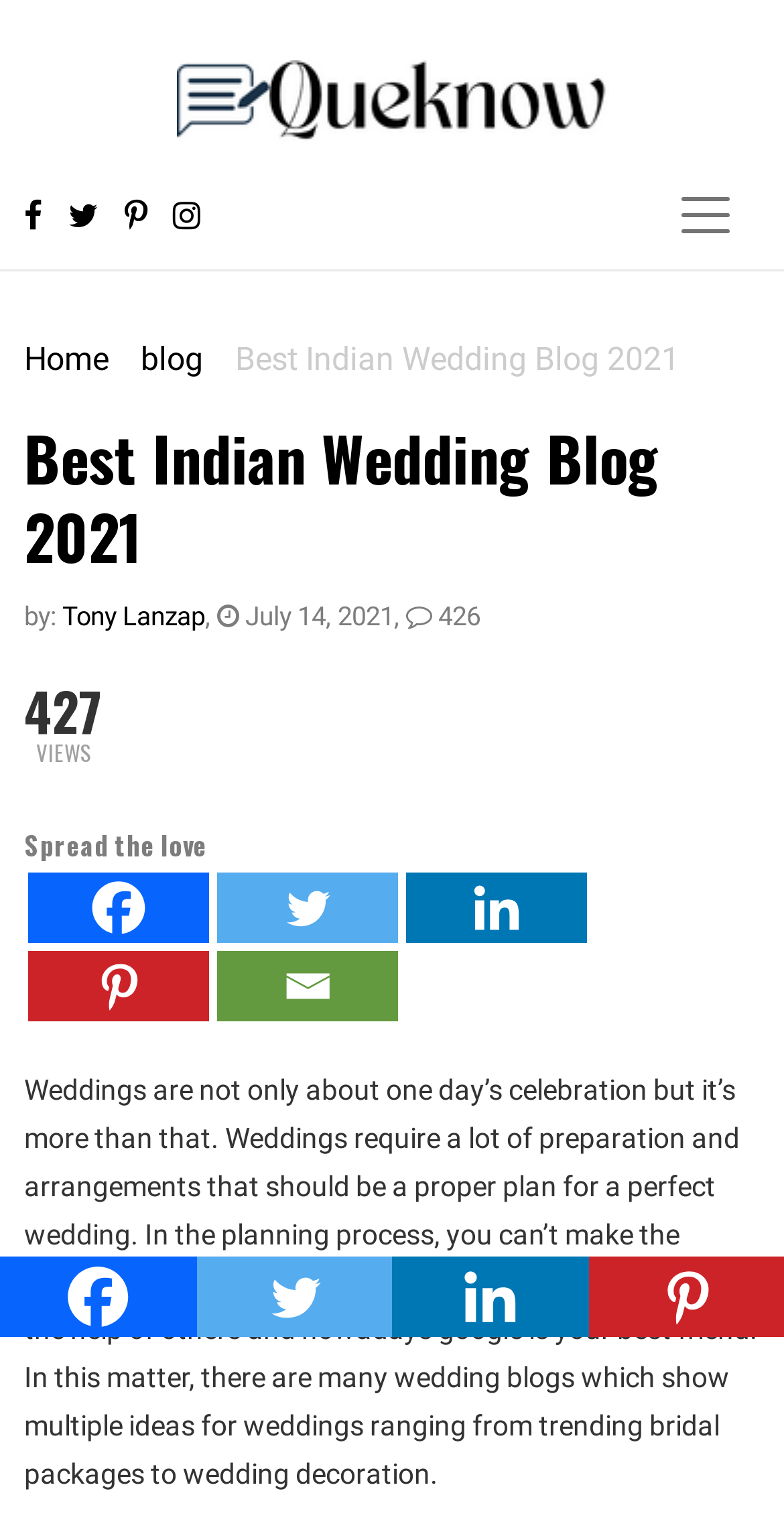Identify the bounding box coordinates of the region that should be clicked to execute the following instruction: "Go to Home".

[0.031, 0.221, 0.138, 0.246]